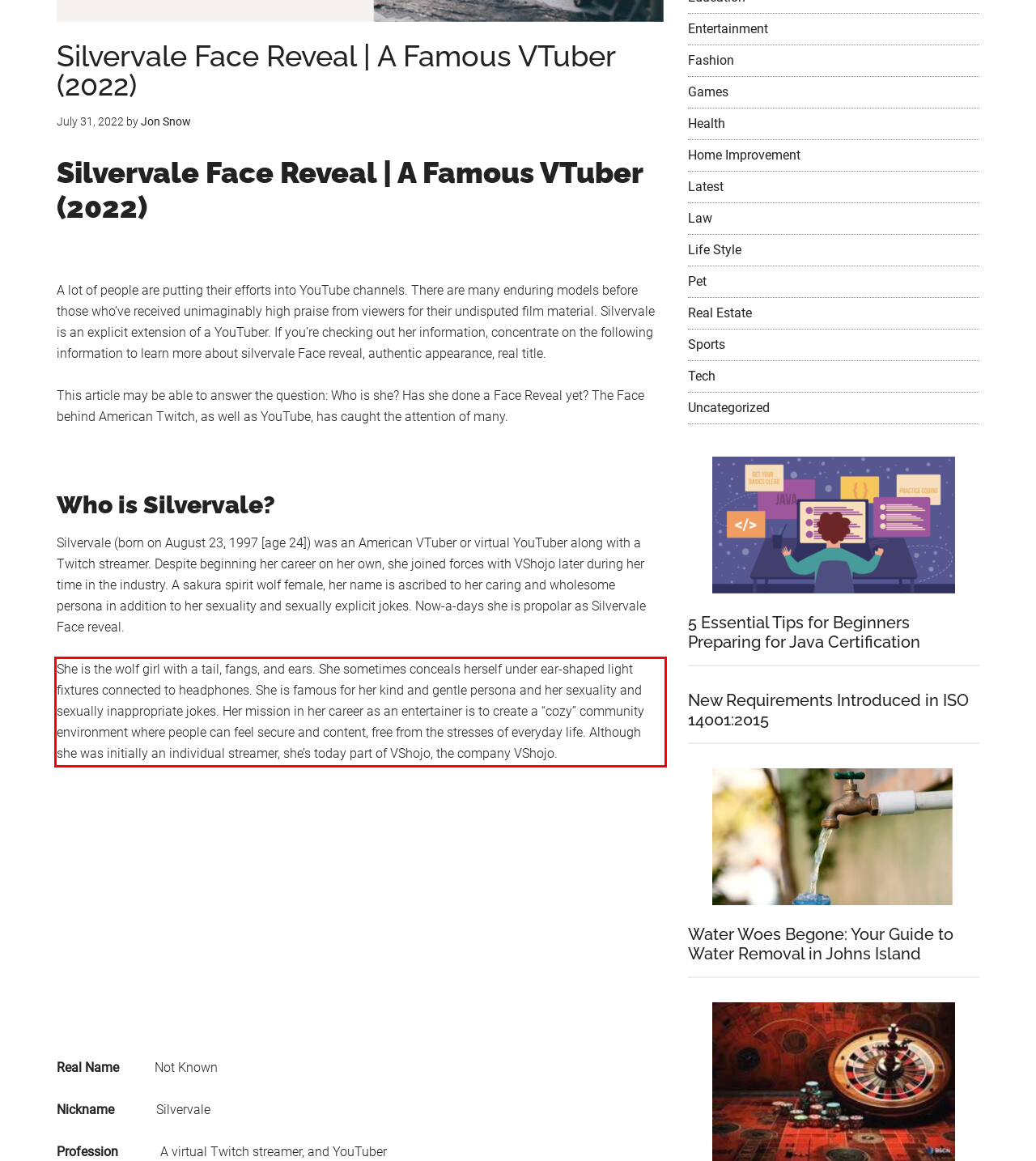You are presented with a screenshot containing a red rectangle. Extract the text found inside this red bounding box.

She is the wolf girl with a tail, fangs, and ears. She sometimes conceals herself under ear-shaped light fixtures connected to headphones. She is famous for her kind and gentle persona and her sexuality and sexually inappropriate jokes. Her mission in her career as an entertainer is to create a “cozy” community environment where people can feel secure and content, free from the stresses of everyday life. Although she was initially an individual streamer, she’s today part of VShojo, the company VShojo.